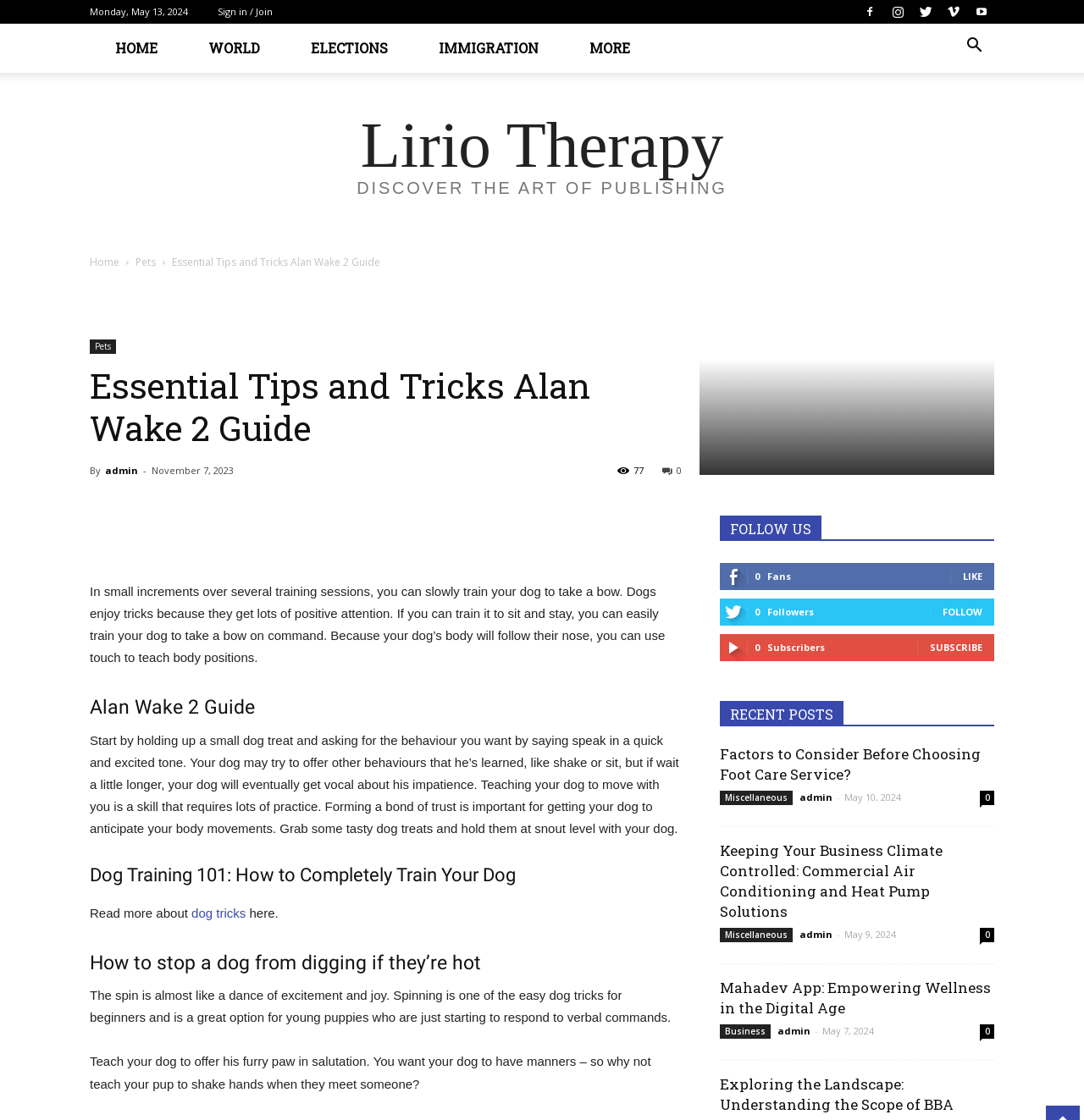Generate a comprehensive caption for the webpage you are viewing.

The webpage is a blog or article page focused on providing guides and tips, specifically on dog training and Alan Wake 2. At the top, there is a date "Monday, May 13, 2024" and a sign-in/join link. On the top-right corner, there are social media icons. Below that, there is a navigation menu with links to "HOME", "WORLD", "ELECTIONS", "IMMIGRATION", and "MORE".

The main content area is divided into two sections. On the left, there is a sidebar with links to "Lirio Therapy DISCOVER THE ART OF PUBLISHING" and its sub-links, including "Home" and "Pets". Below that, there is a section titled "FOLLOW US" with social media links and counters for fans, followers, and subscribers.

On the right, there is a main article section with multiple headings and paragraphs. The first heading is "Essential Tips and Tricks Alan Wake 2 Guide" followed by a brief introduction to dog training. The next heading is "Dog Training 101: How to Completely Train Your Dog" with a longer paragraph discussing dog training techniques. There are several more headings and paragraphs discussing various dog training topics, including "How to stop a dog from digging if they’re hot" and "Teach your dog to offer his furry paw in salutation".

Below the main article section, there is a "RECENT POSTS" section with three recent article links, including "Factors to Consider Before Choosing Foot Care Service?", "Keeping Your Business Climate Controlled: Commercial Air Conditioning and Heat Pump Solutions", and "Mahadev App: Empowering Wellness in the Digital Age". Each link has a brief description and a timestamp.